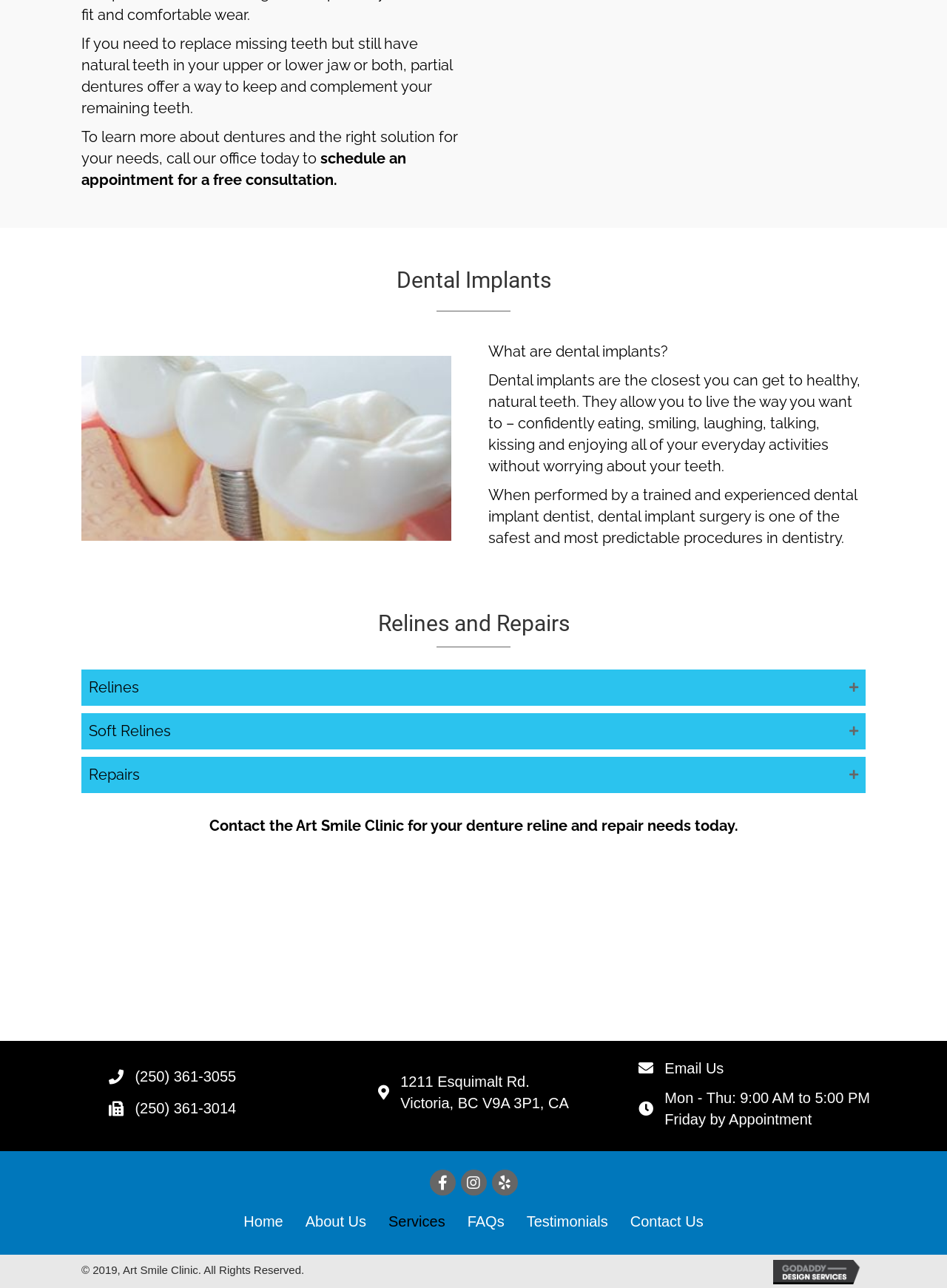Can you show the bounding box coordinates of the region to click on to complete the task described in the instruction: "Contact the Art Smile Clinic"?

[0.221, 0.634, 0.779, 0.648]